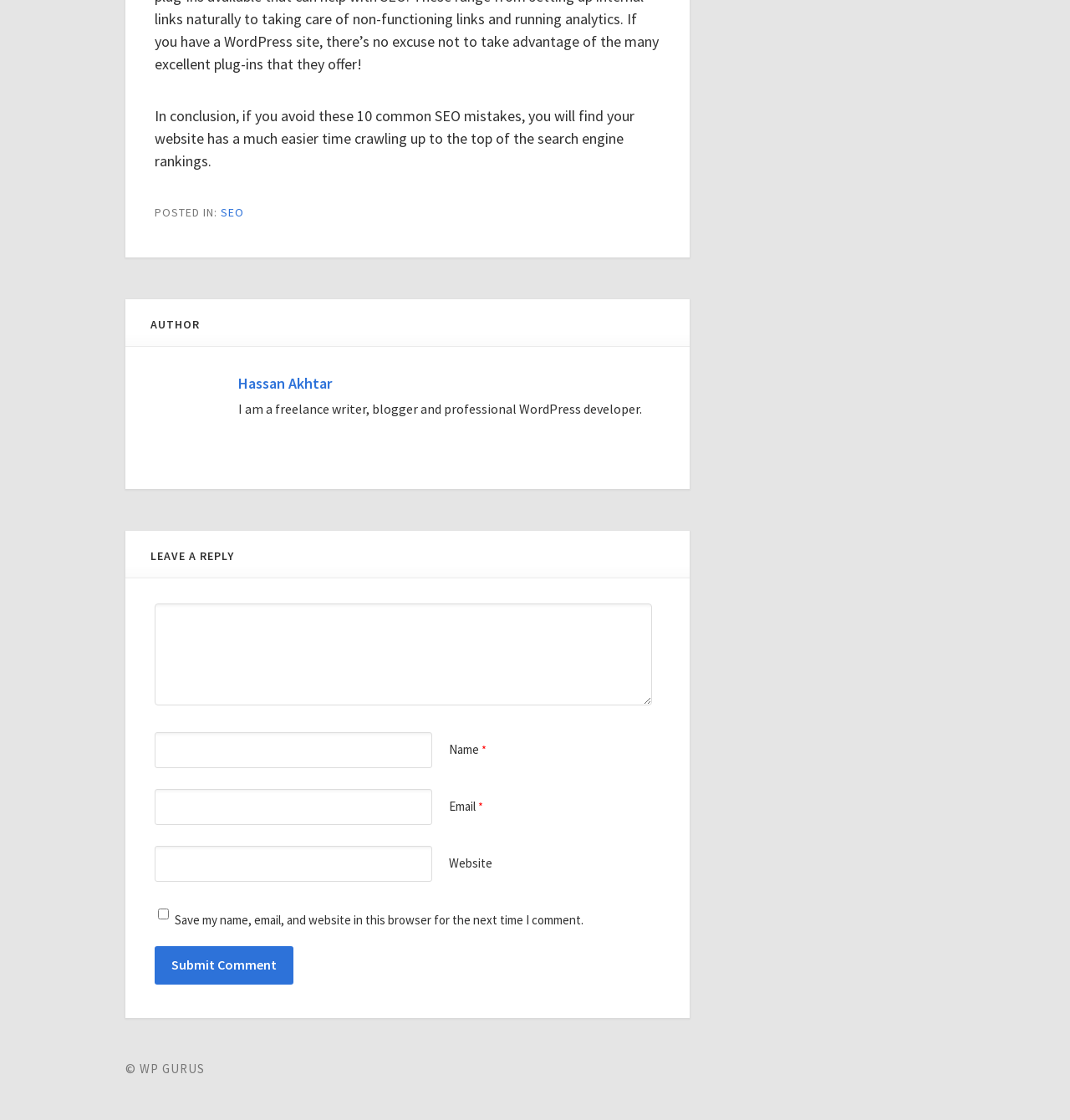What is the copyright information? From the image, respond with a single word or brief phrase.

WP GURUS